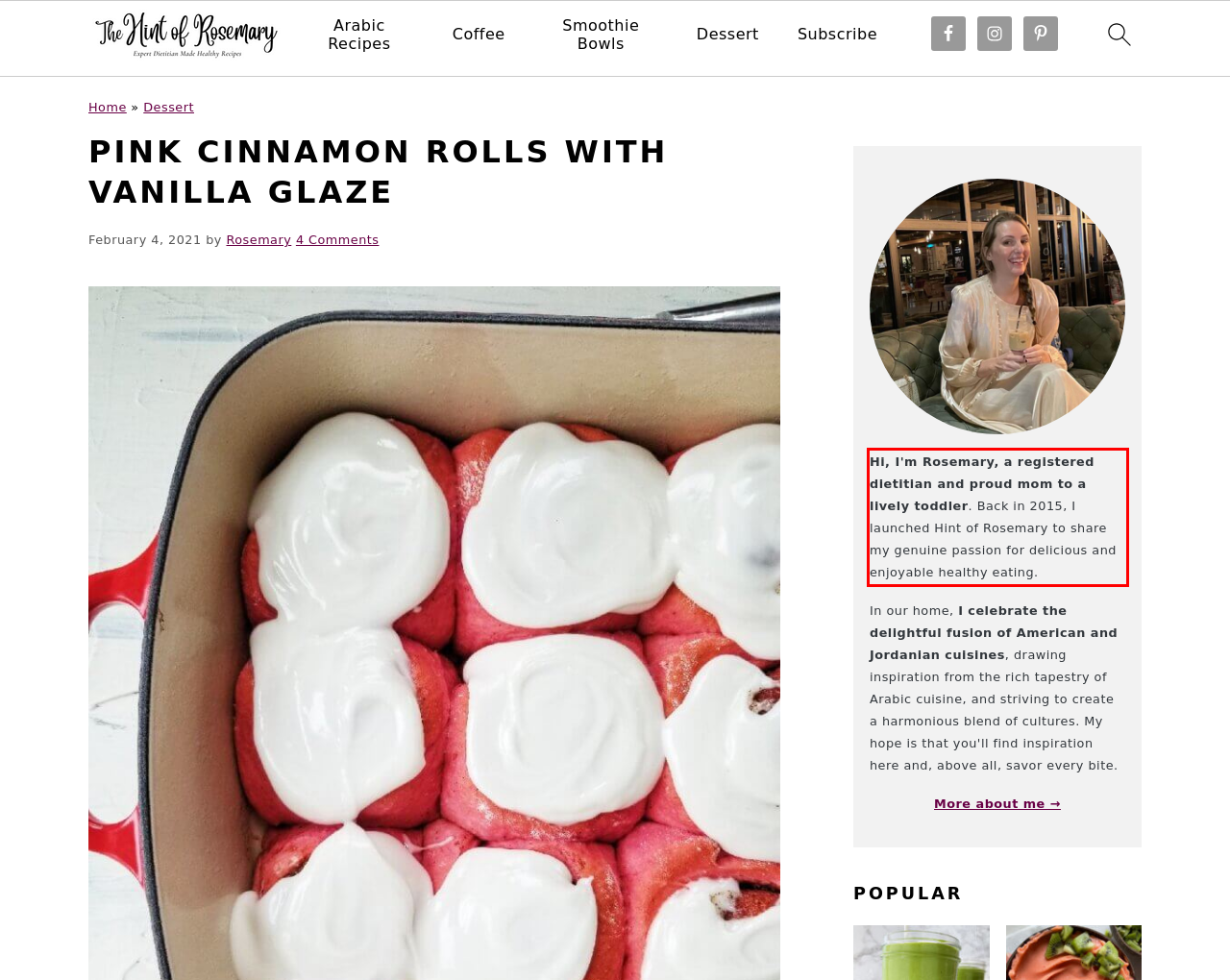Within the screenshot of a webpage, identify the red bounding box and perform OCR to capture the text content it contains.

Hi, I'm Rosemary, a registered dietitian and proud mom to a lively toddler. Back in 2015, I launched Hint of Rosemary to share my genuine passion for delicious and enjoyable healthy eating.